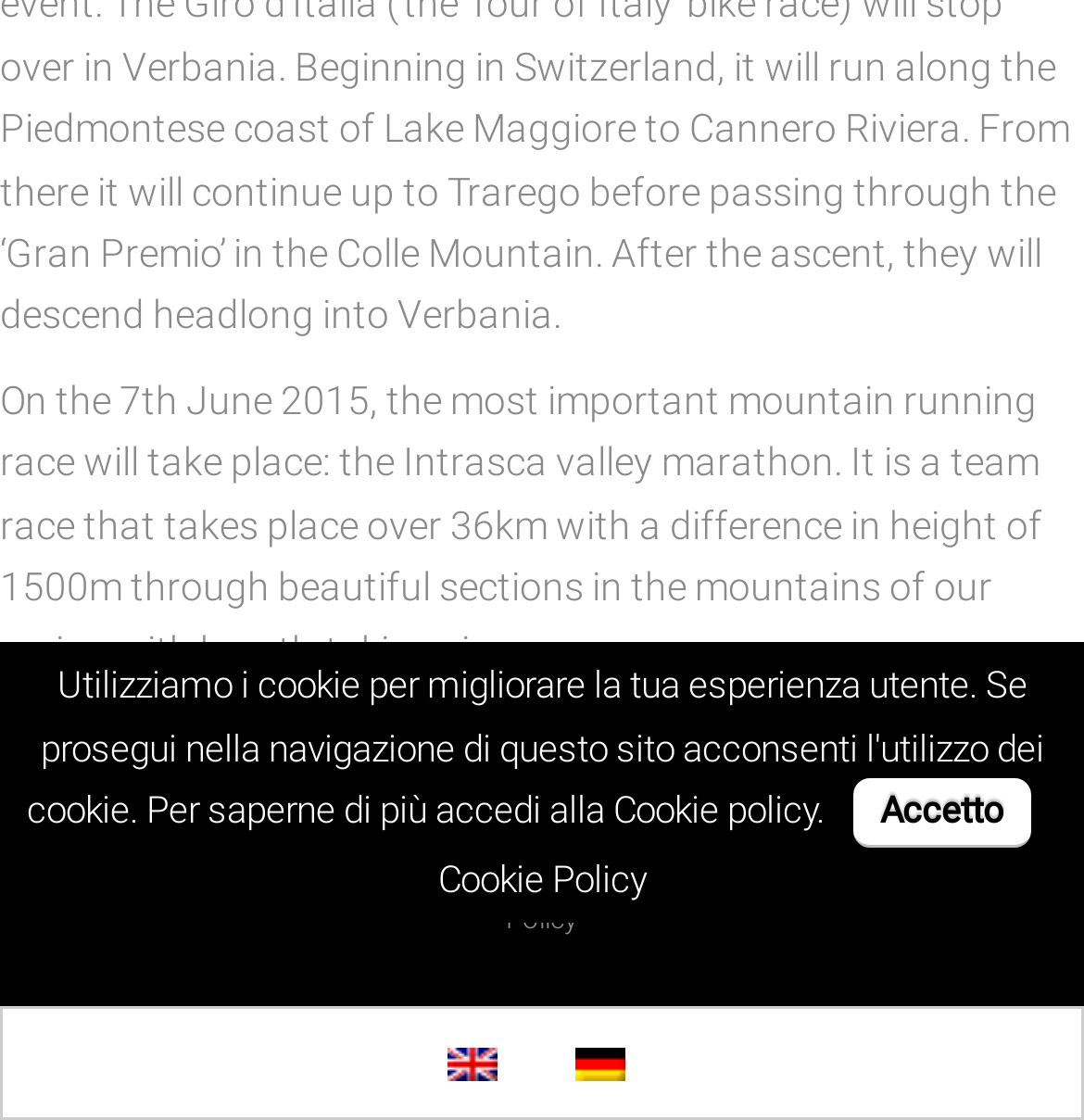Extract the bounding box coordinates for the UI element described by the text: "Blog". The coordinates should be in the form of [left, top, right, bottom] with values between 0 and 1.

None